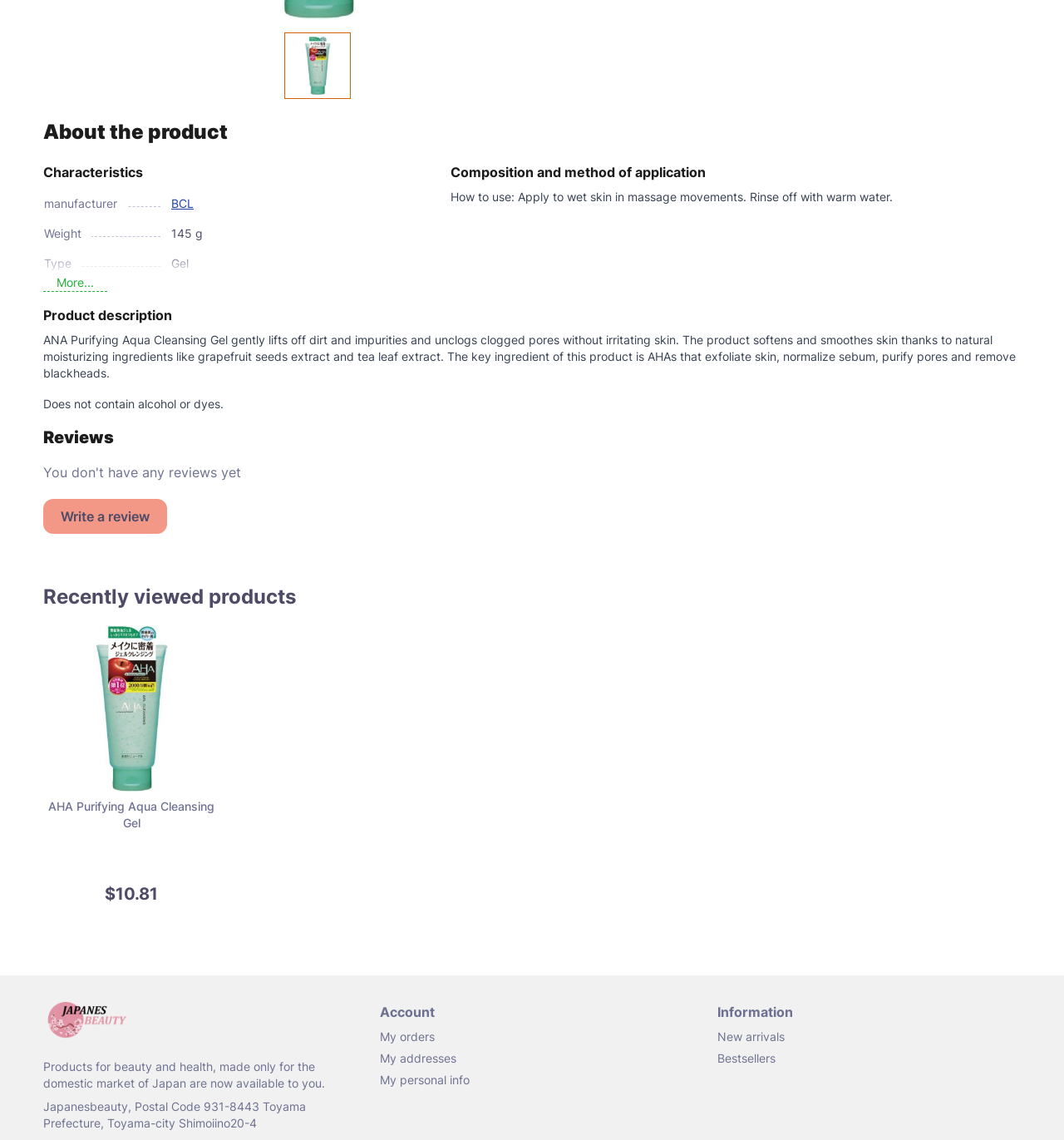Determine the bounding box of the UI component based on this description: "More...". The bounding box coordinates should be four float values between 0 and 1, i.e., [left, top, right, bottom].

[0.041, 0.24, 0.101, 0.256]